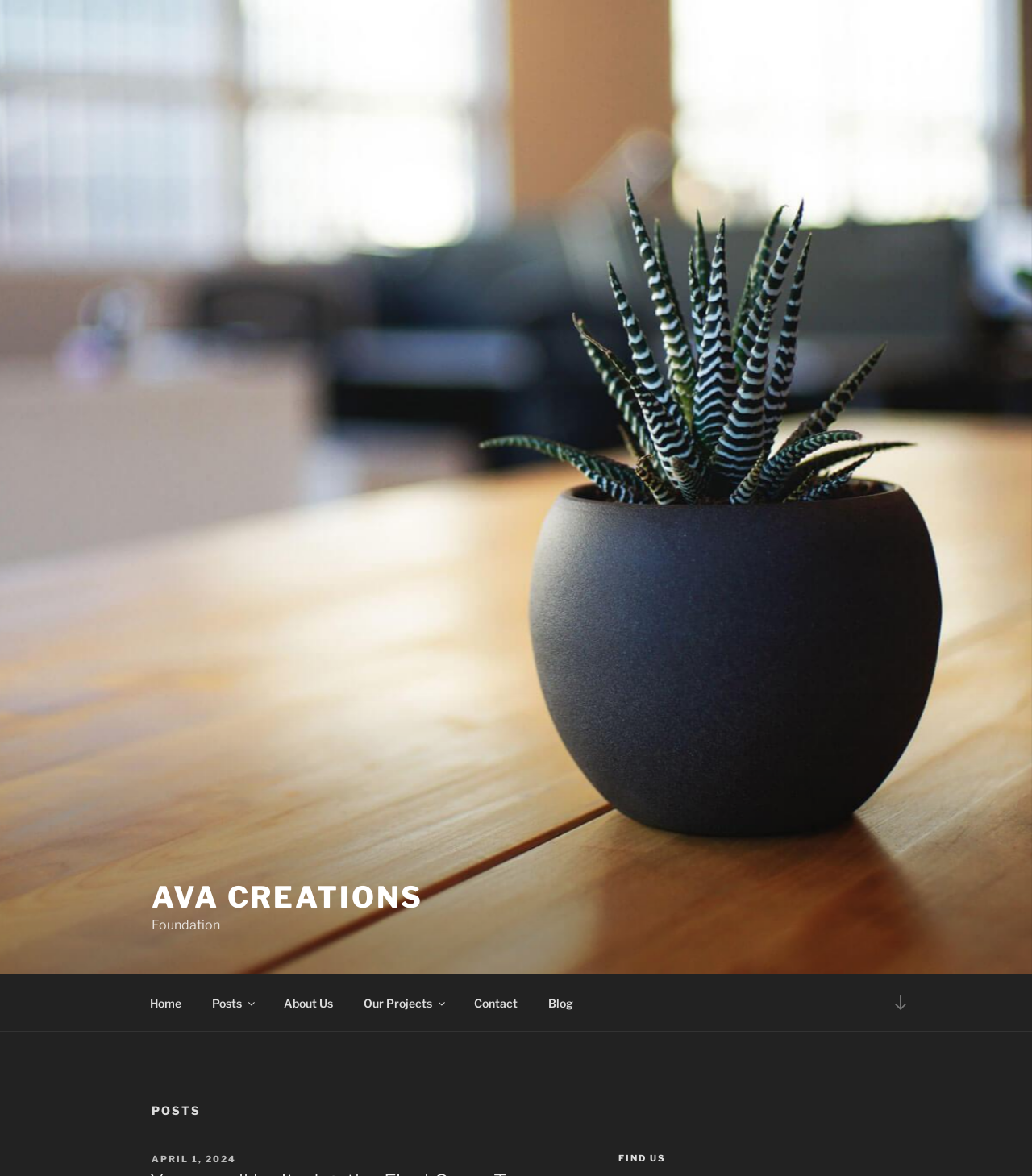Identify the bounding box coordinates for the element that needs to be clicked to fulfill this instruction: "Click on the Home link". Provide the coordinates in the format of four float numbers between 0 and 1: [left, top, right, bottom].

[0.131, 0.836, 0.189, 0.869]